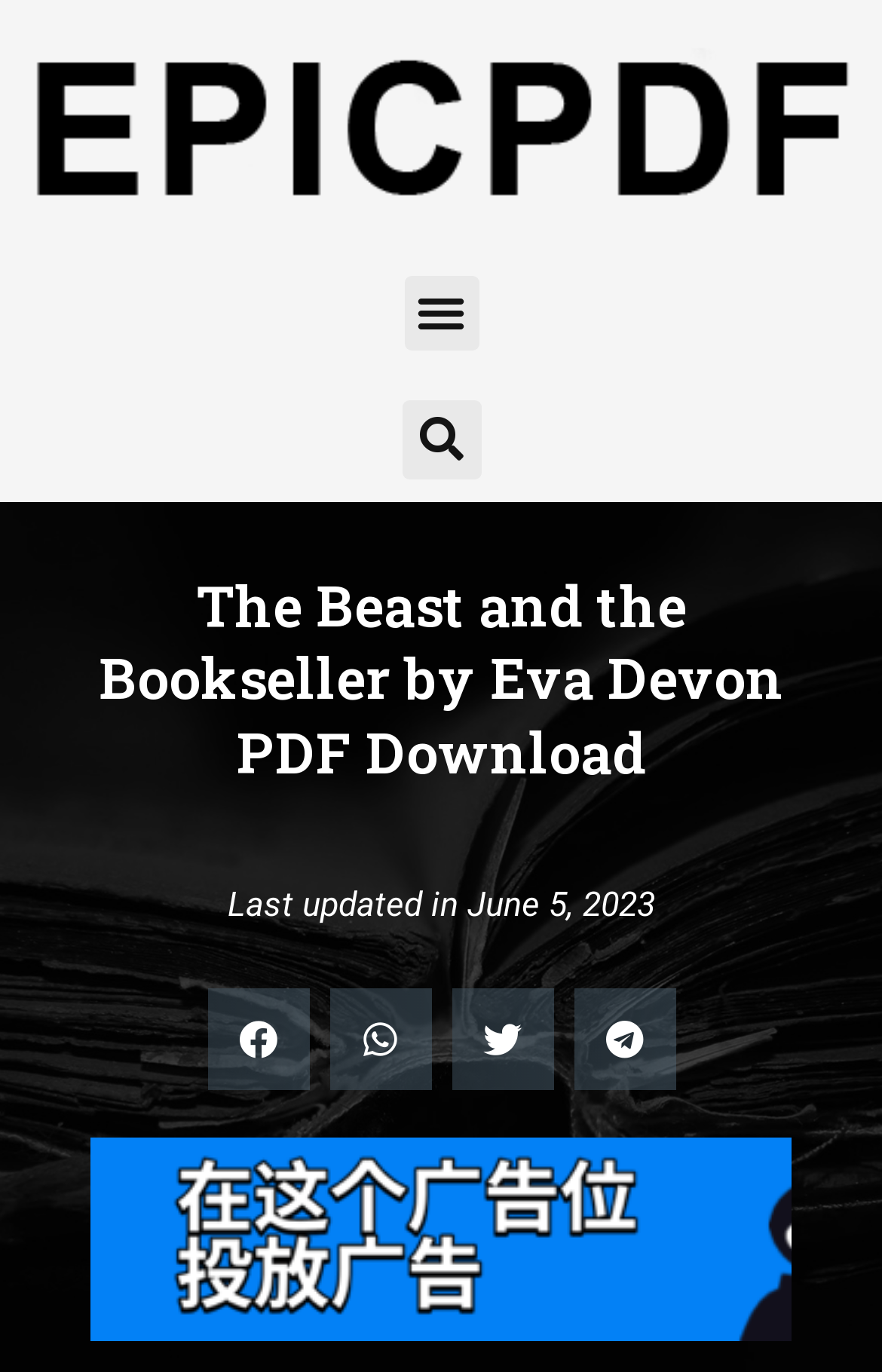Deliver a detailed narrative of the webpage's visual and textual elements.

The webpage is about downloading the novel "The Beast and the Bookseller" by Eva Devon in PDF format. At the top left corner, there is a logo of "epicpdf" which is also a link. Next to the logo, there is a menu toggle button. On the top right side, there is a search bar.

Below the search bar, there is a heading that reads "The Beast and the Bookseller by Eva Devon PDF Download". Underneath the heading, there is a text that indicates when the content was last updated, which is June 5, 2023.

On the lower middle part of the page, there are four social media sharing buttons, allowing users to share the content on Facebook, WhatsApp, Twitter, and Telegram.

At the bottom of the page, there is an iframe that takes up most of the width of the page.